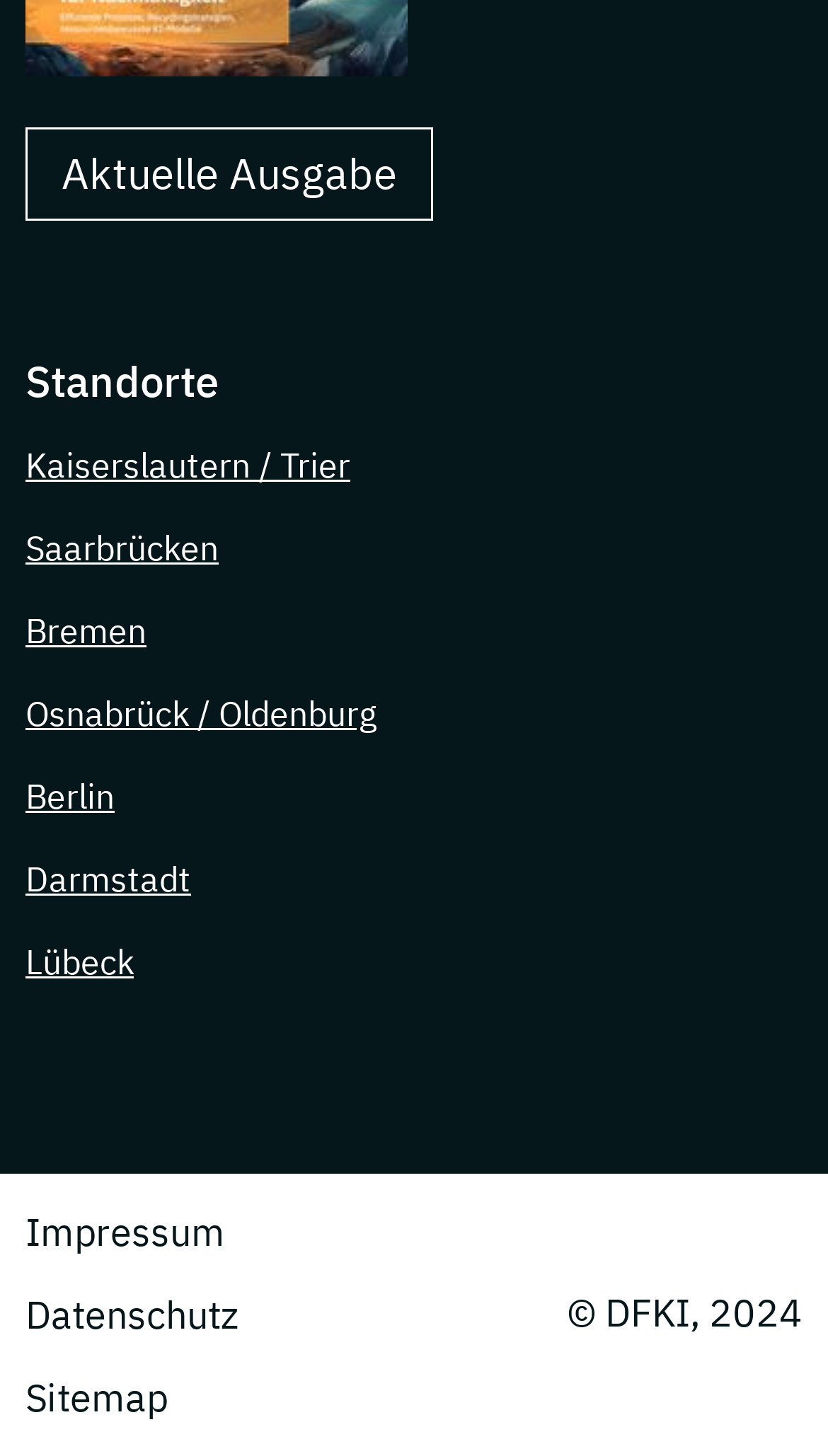How many links are there under 'Standorte'?
Answer the question based on the image using a single word or a brief phrase.

7